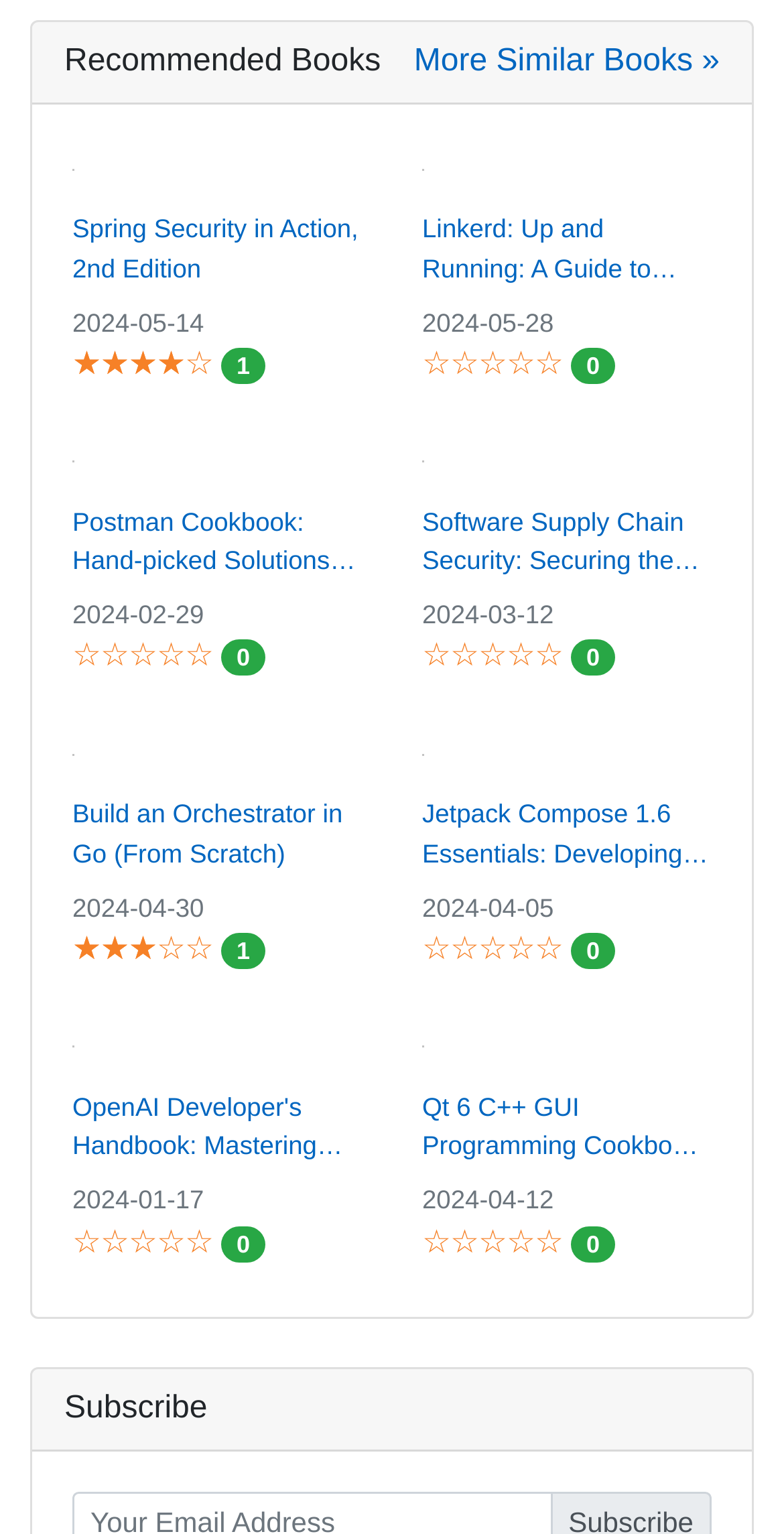Locate the bounding box coordinates of the element you need to click to accomplish the task described by this instruction: "Click on 'More Similar Books'".

[0.528, 0.025, 0.918, 0.057]